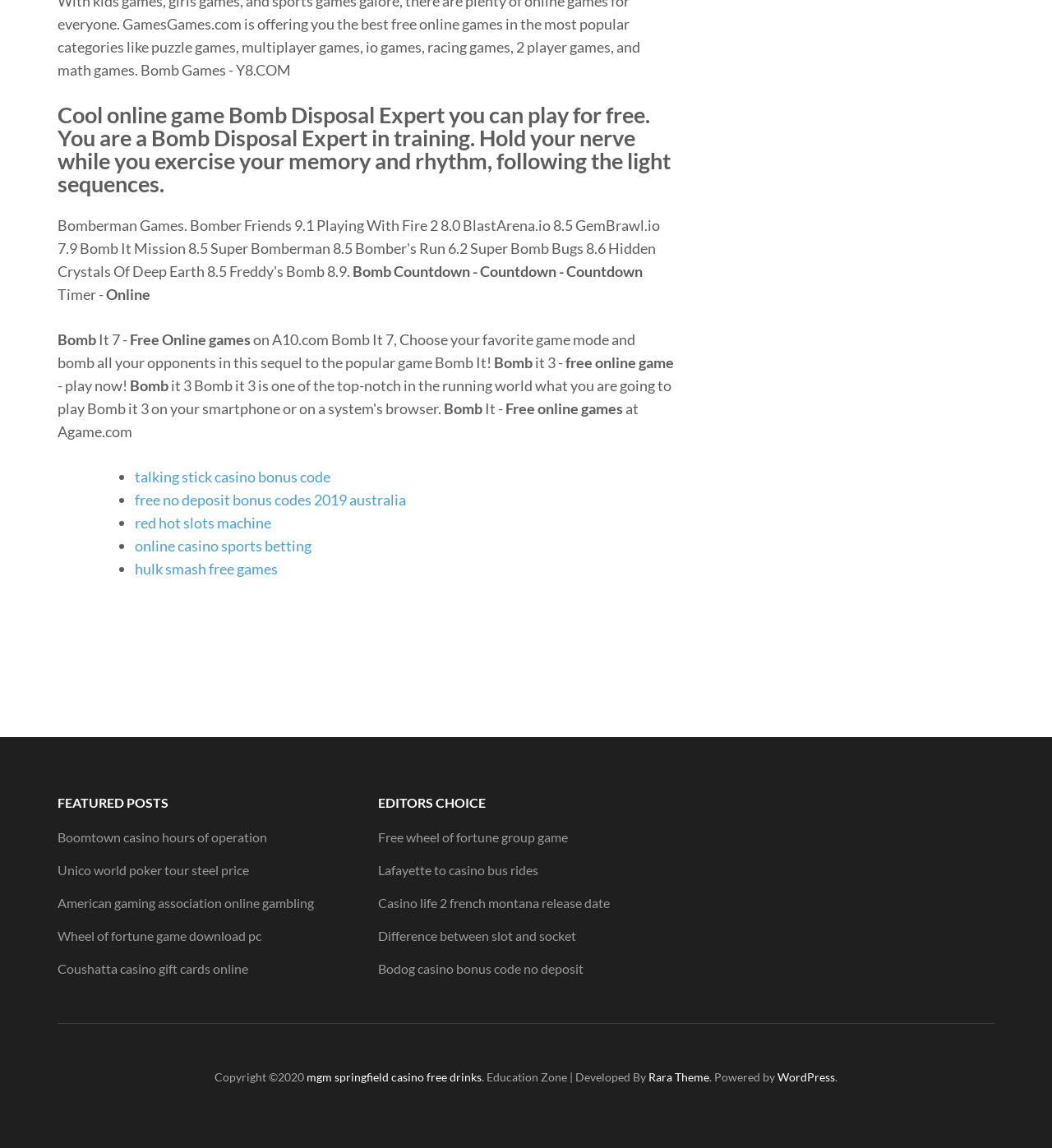Look at the image and give a detailed response to the following question: What is the copyright year of the webpage?

The webpage has a static text element that says 'Copyright ©2020', indicating that the copyright year of the webpage is 2020.